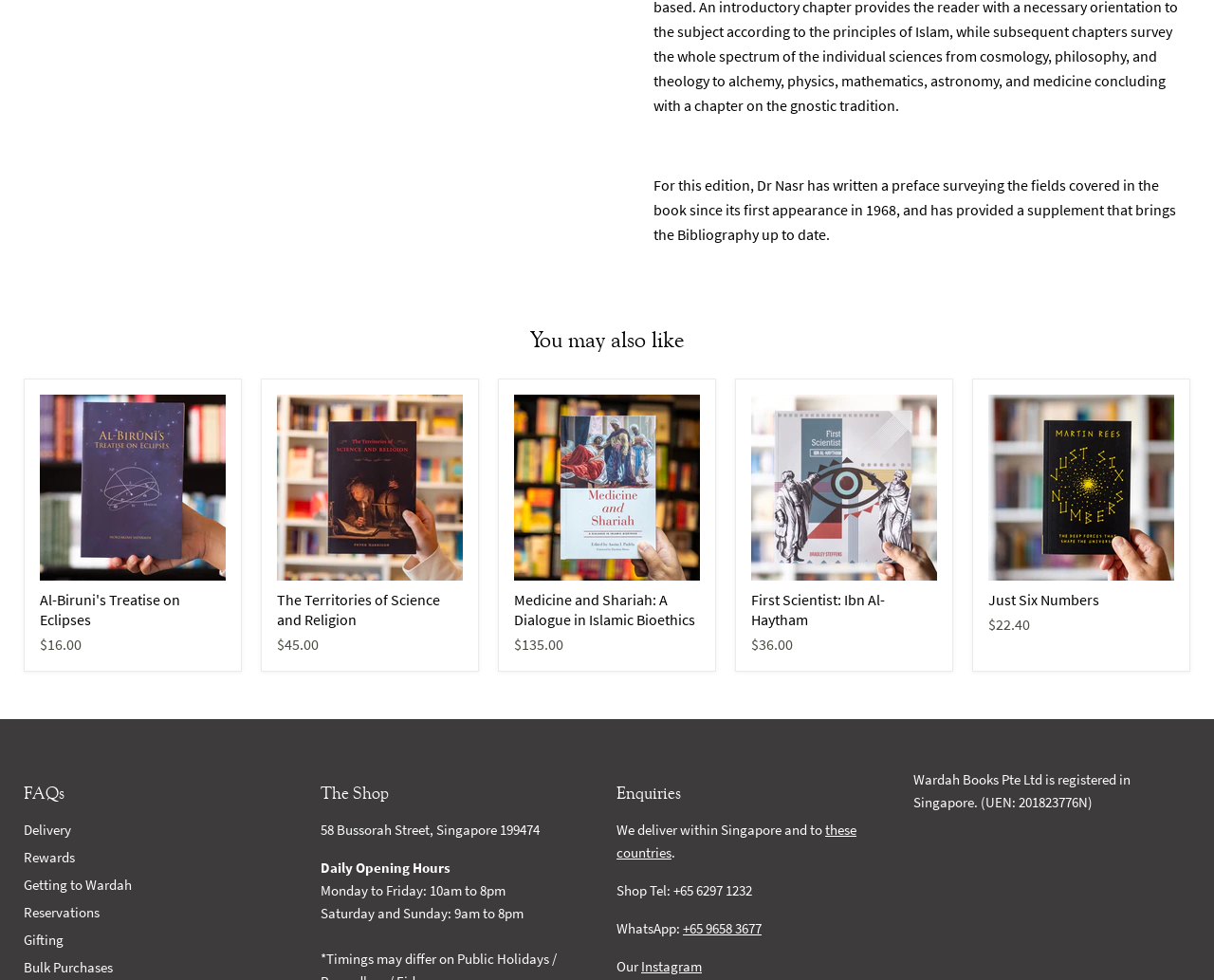Answer the following query with a single word or phrase:
How many FAQs are listed on the webpage?

6